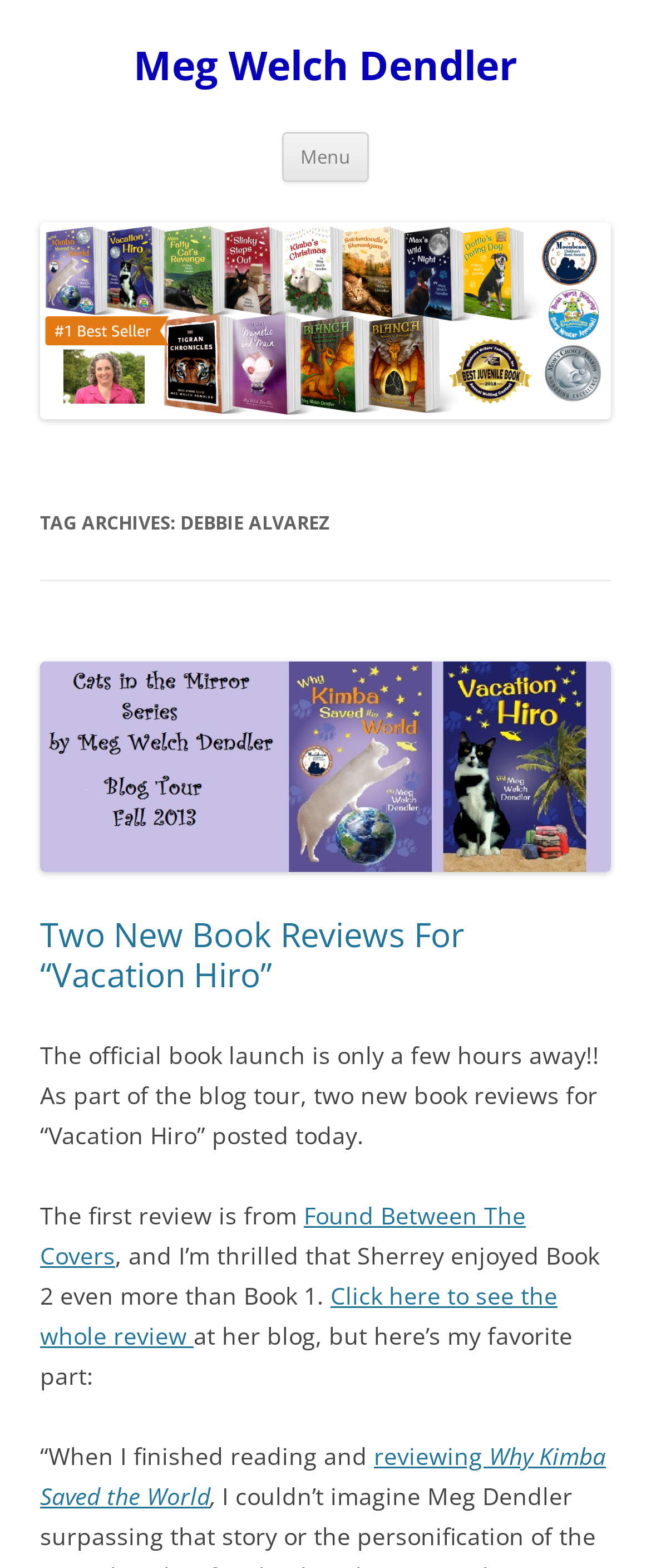Look at the image and write a detailed answer to the question: 
What is the name of another book mentioned?

The name of another book mentioned can be found in the link element 'Why Kimba Saved the World' which is located at the bottom of the webpage.